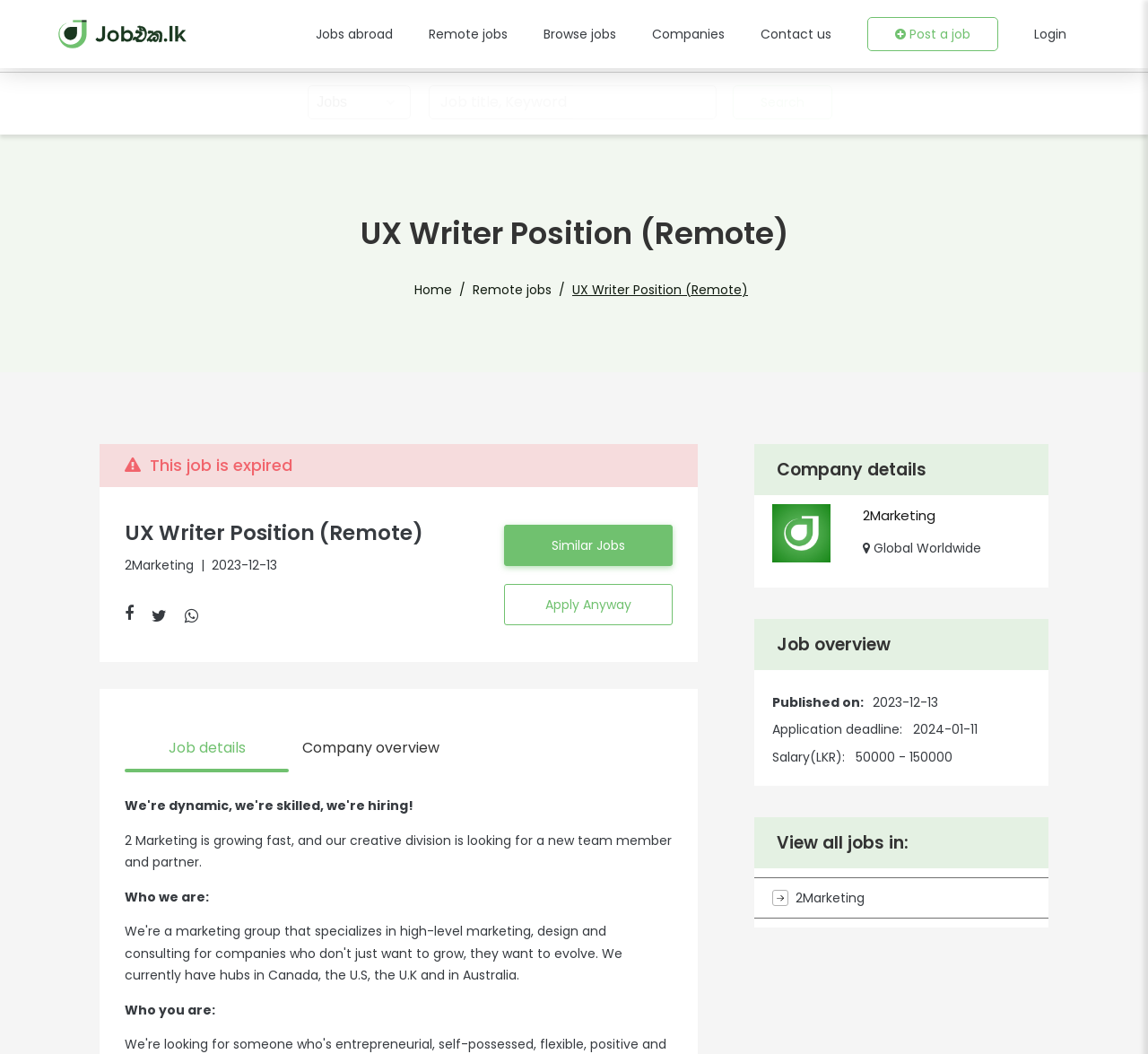What is the application deadline of the job posting?
Examine the image and provide an in-depth answer to the question.

I found the application deadline by looking at the 'Job overview' section, where it says 'Application deadline: 2024-01-11'.